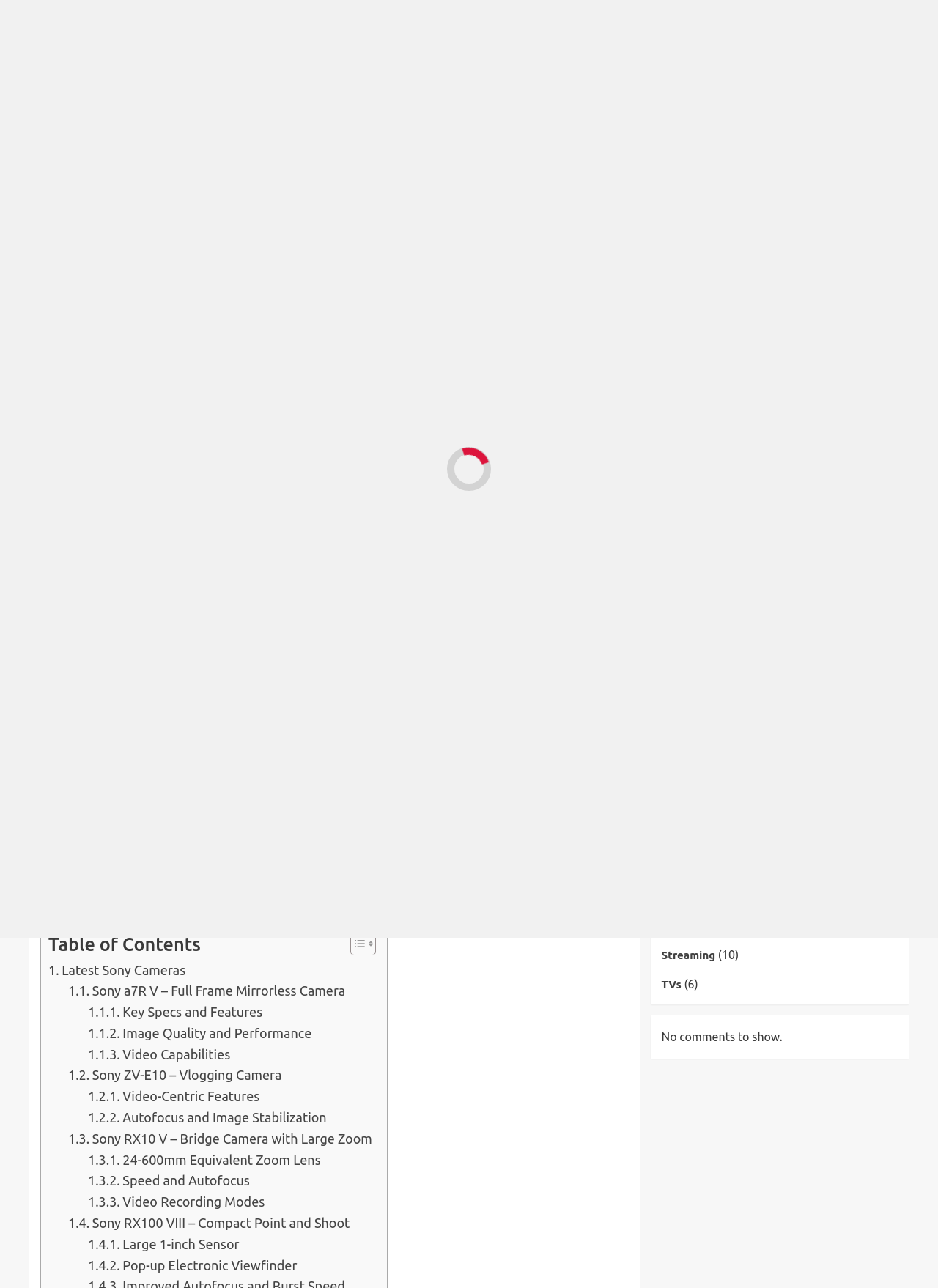What type of content is categorized under 'Gadgets'?
Based on the image content, provide your answer in one word or a short phrase.

15